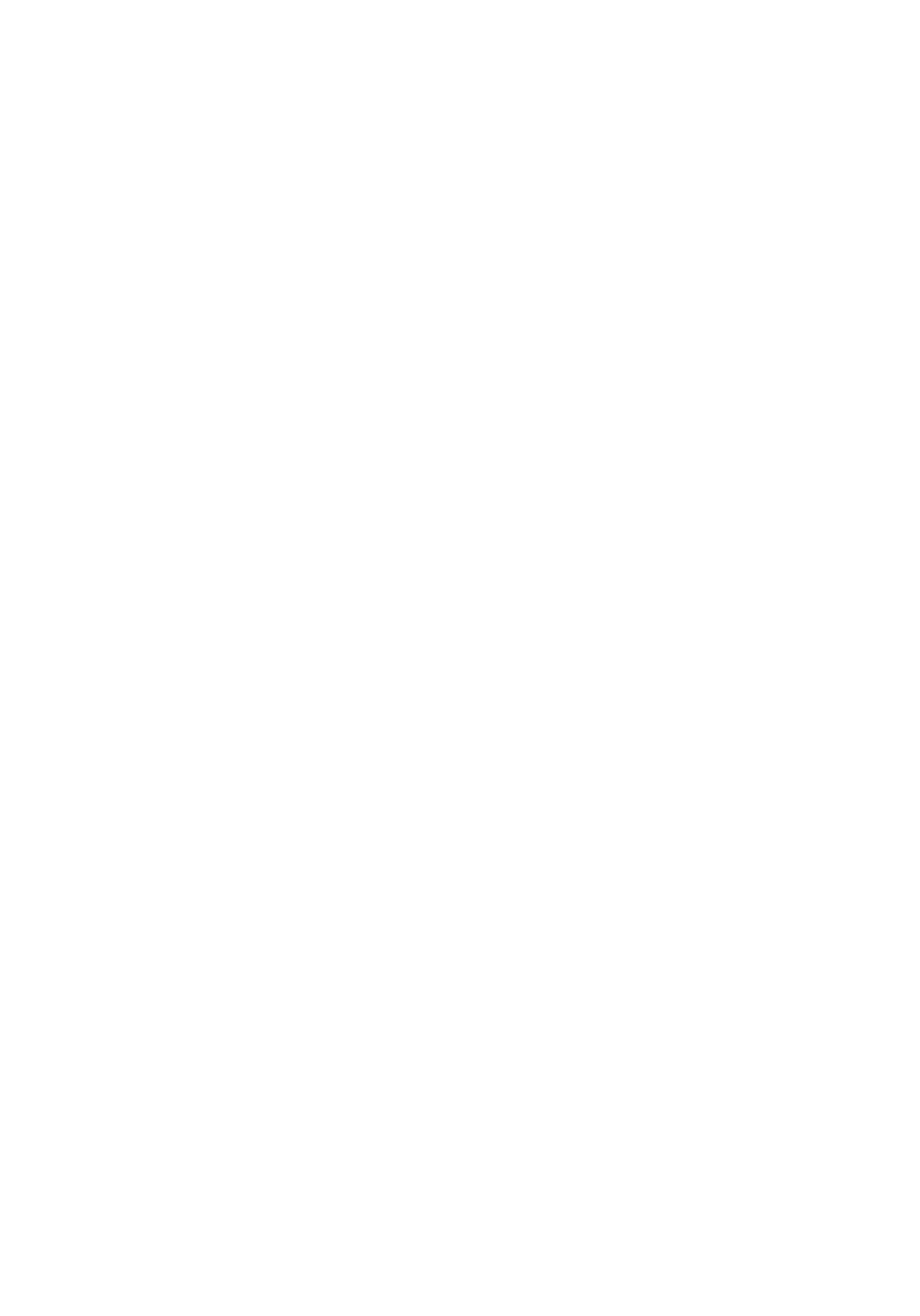Pinpoint the bounding box coordinates of the area that should be clicked to complete the following instruction: "Contact Us". The coordinates must be given as four float numbers between 0 and 1, i.e., [left, top, right, bottom].

[0.114, 0.628, 0.268, 0.68]